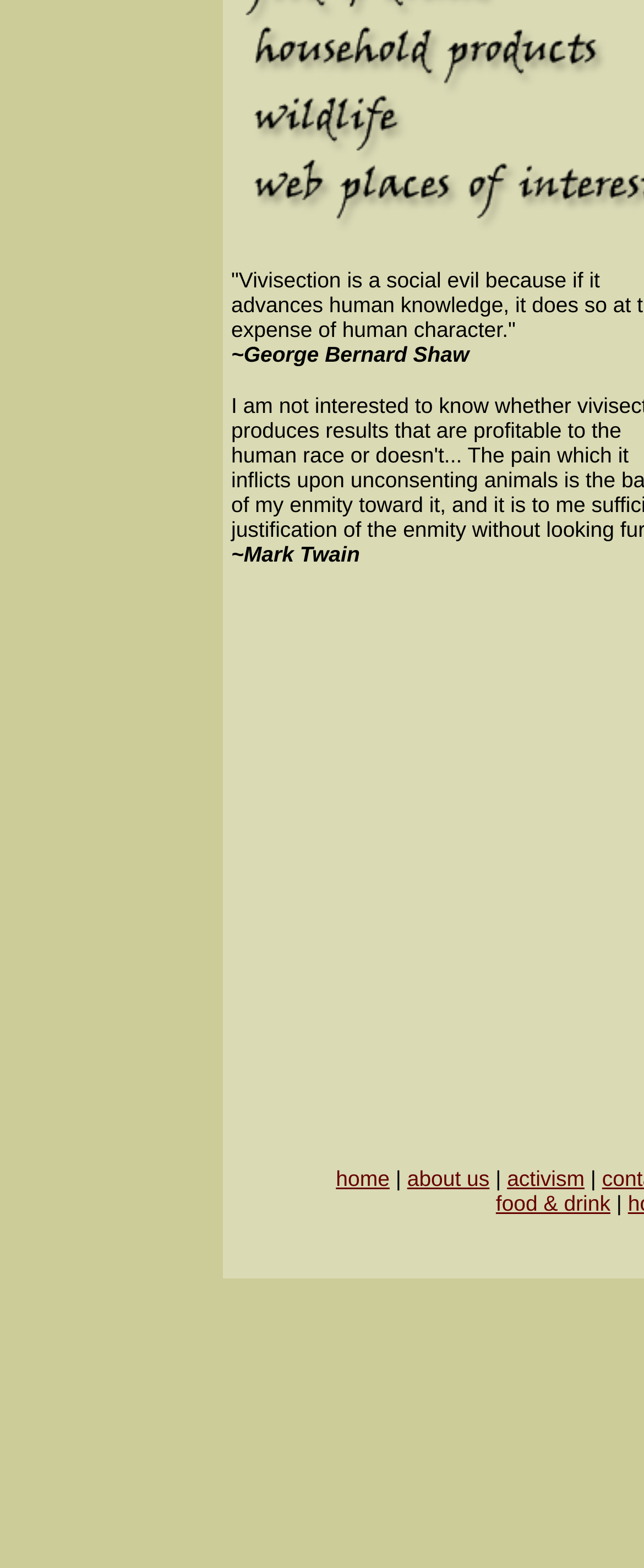Give a one-word or phrase response to the following question: What is the second navigation menu item?

about us